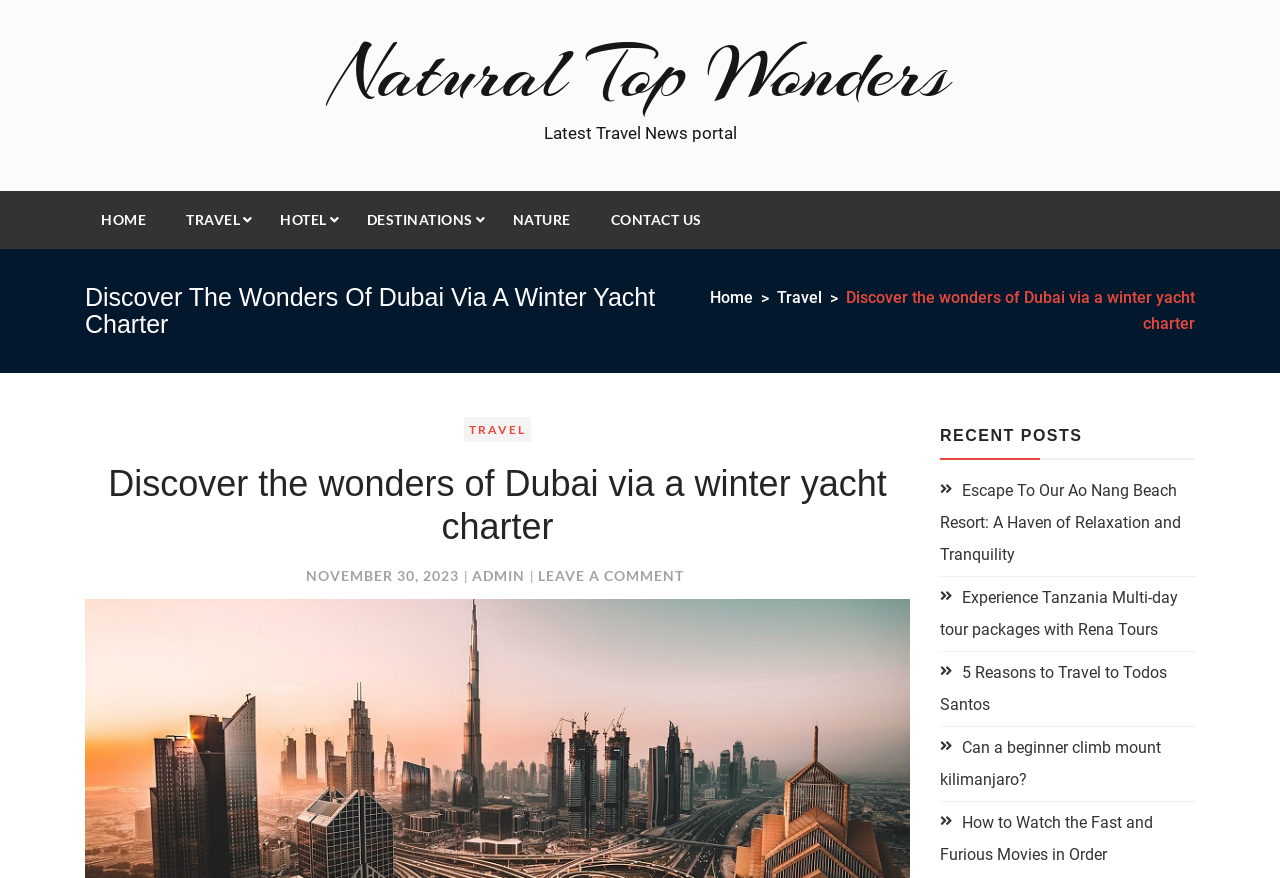Locate the bounding box coordinates of the clickable area to execute the instruction: "Discover the wonders of Dubai via a winter yacht charter". Provide the coordinates as four float numbers between 0 and 1, represented as [left, top, right, bottom].

[0.085, 0.527, 0.693, 0.623]